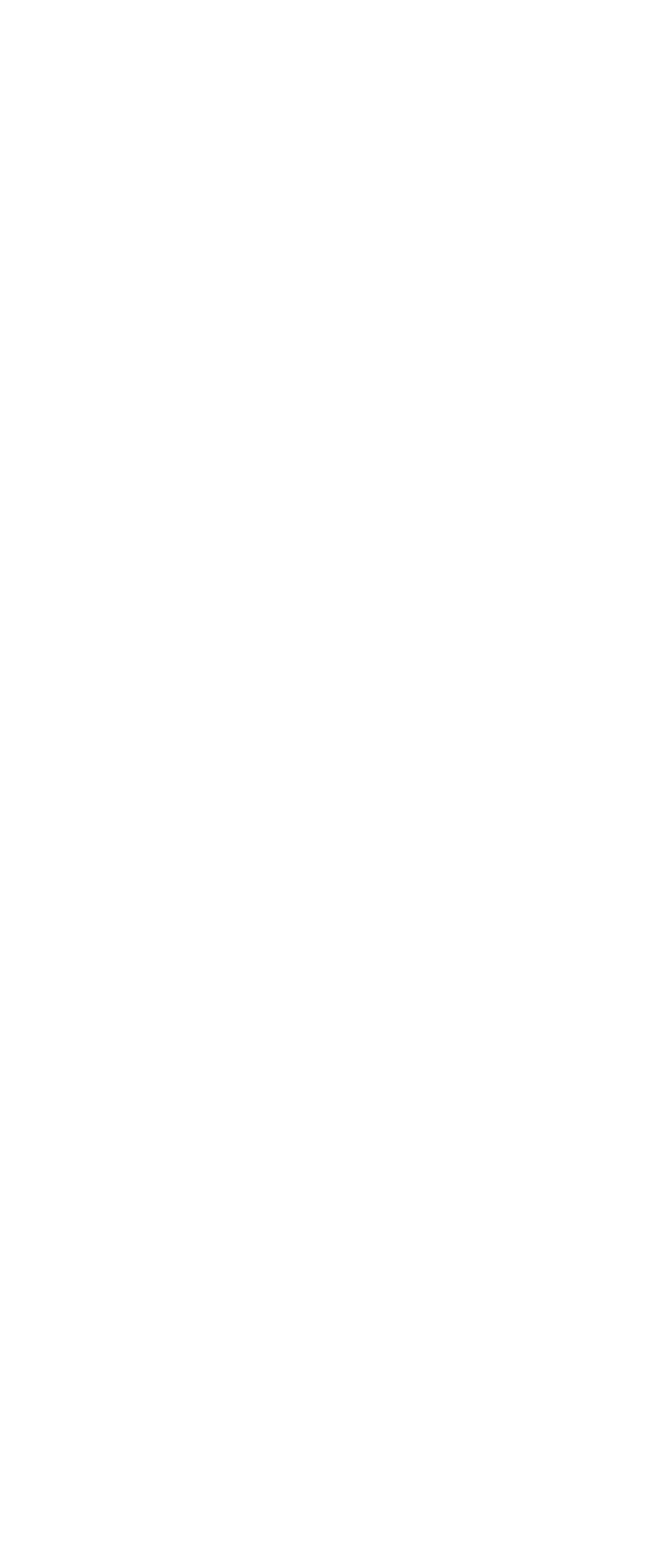Give the bounding box coordinates for the element described as: "parent_node: Search name="s" placeholder="Search..."".

[0.132, 0.681, 0.74, 0.733]